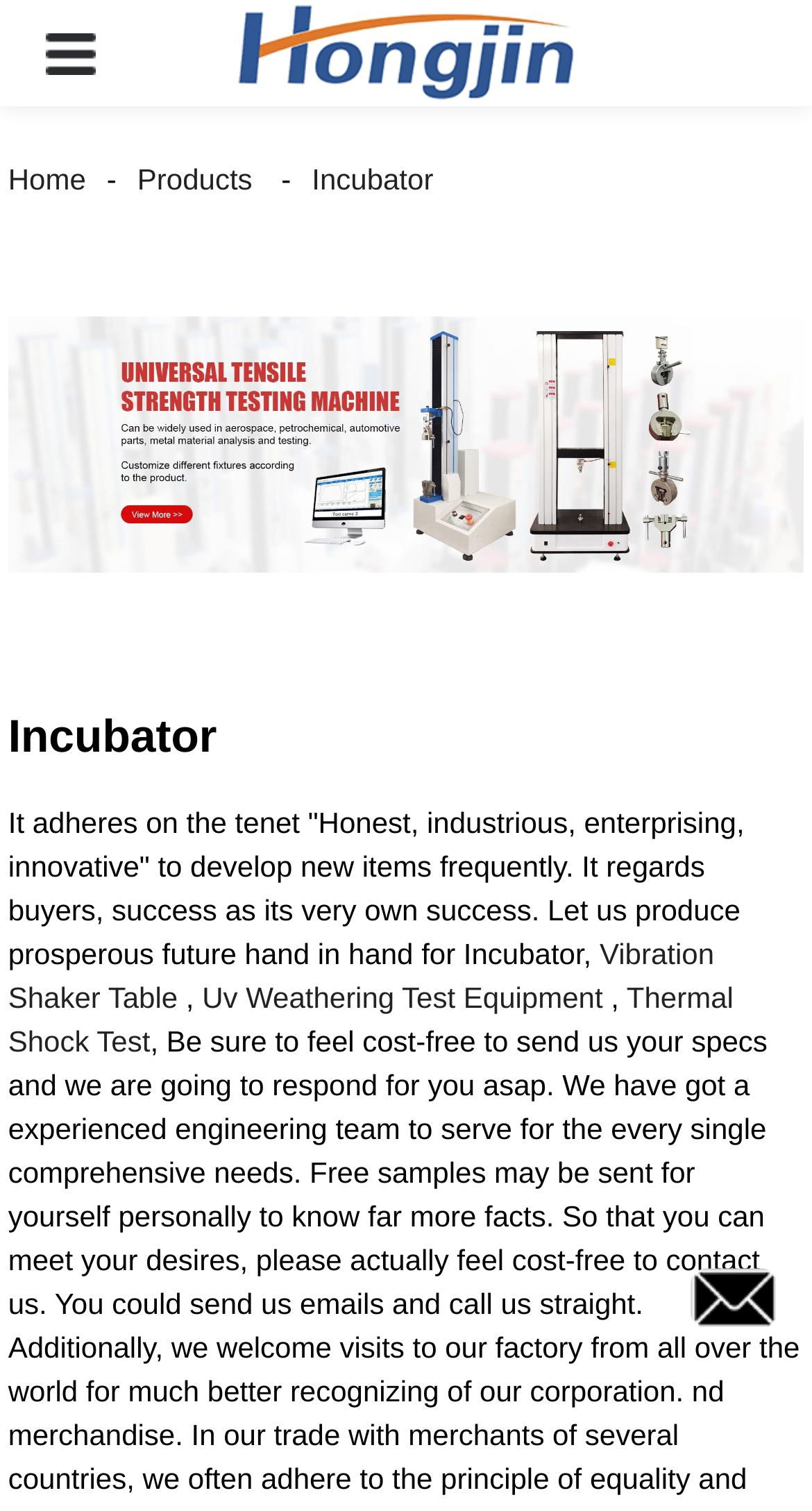Please identify the bounding box coordinates of the clickable region that I should interact with to perform the following instruction: "Click the Home link". The coordinates should be expressed as four float numbers between 0 and 1, i.e., [left, top, right, bottom].

[0.01, 0.107, 0.131, 0.13]